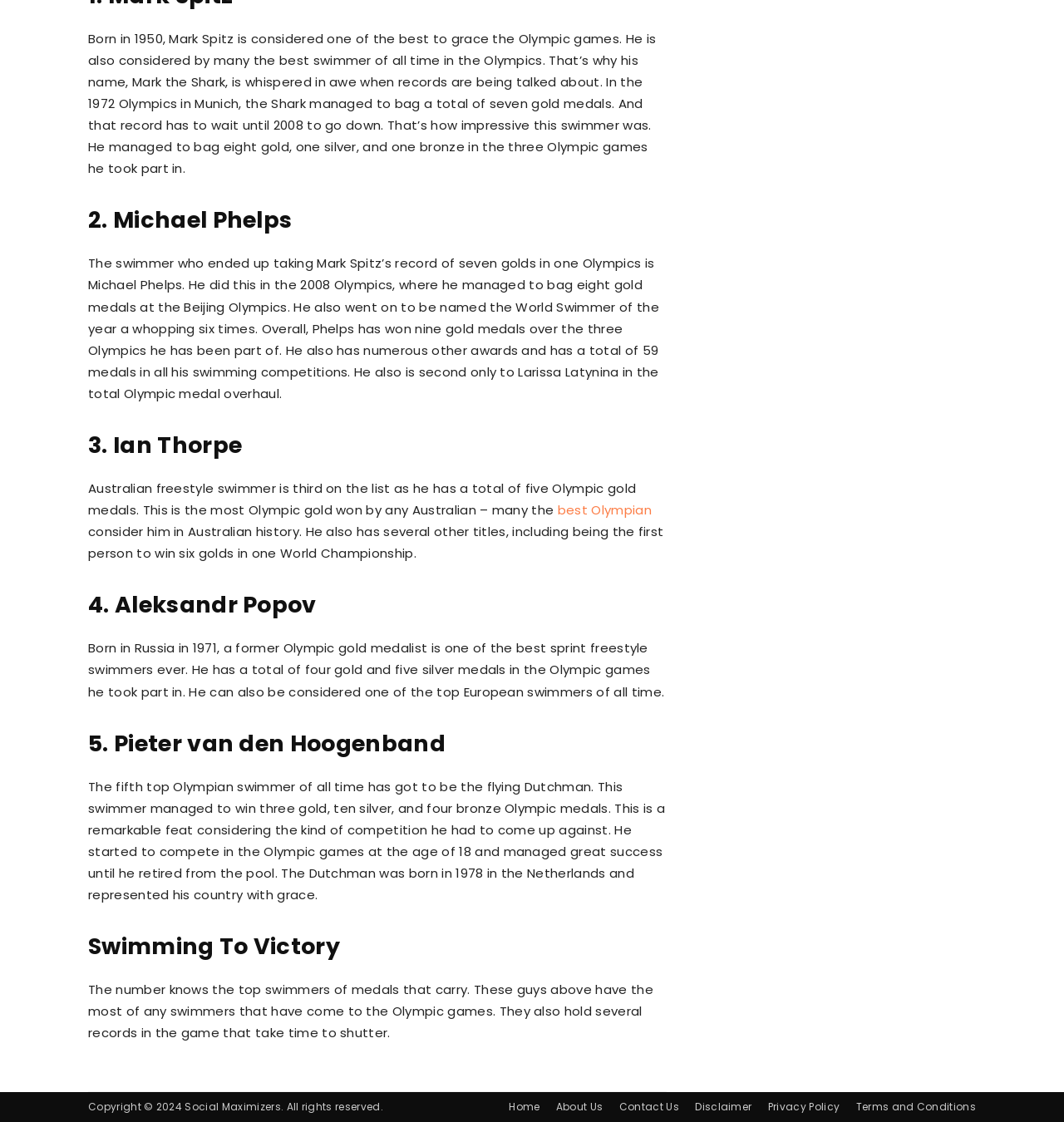What is the name of the Dutch swimmer who won three gold, ten silver, and four bronze Olympic medals?
Ensure your answer is thorough and detailed.

According to the text, Pieter van den Hoogenband, also known as the flying Dutchman, managed to win three gold, ten silver, and four bronze Olympic medals, which is a remarkable feat considering the kind of competition he had to come up against.